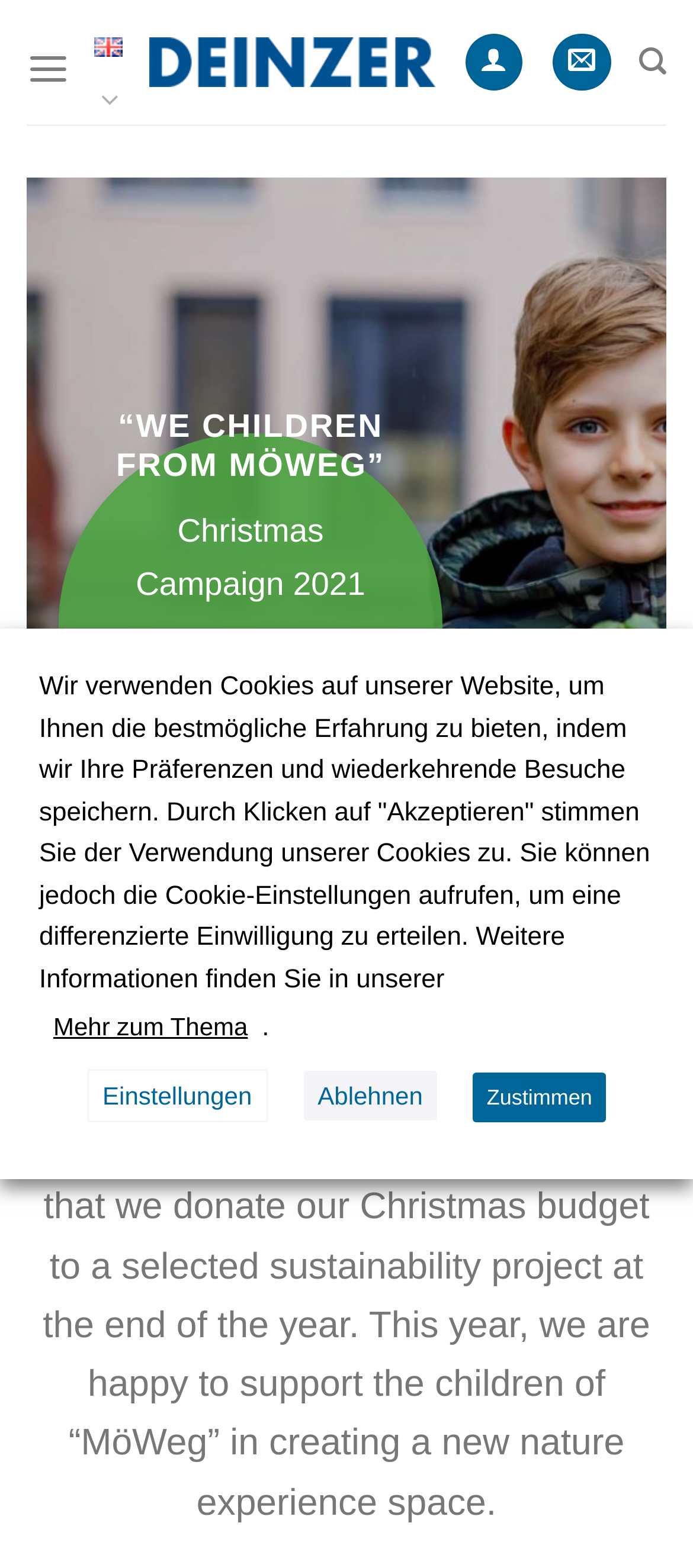Indicate the bounding box coordinates of the element that needs to be clicked to satisfy the following instruction: "View the main page". The coordinates should be four float numbers between 0 and 1, i.e., [left, top, right, bottom].

[0.216, 0.024, 0.629, 0.055]